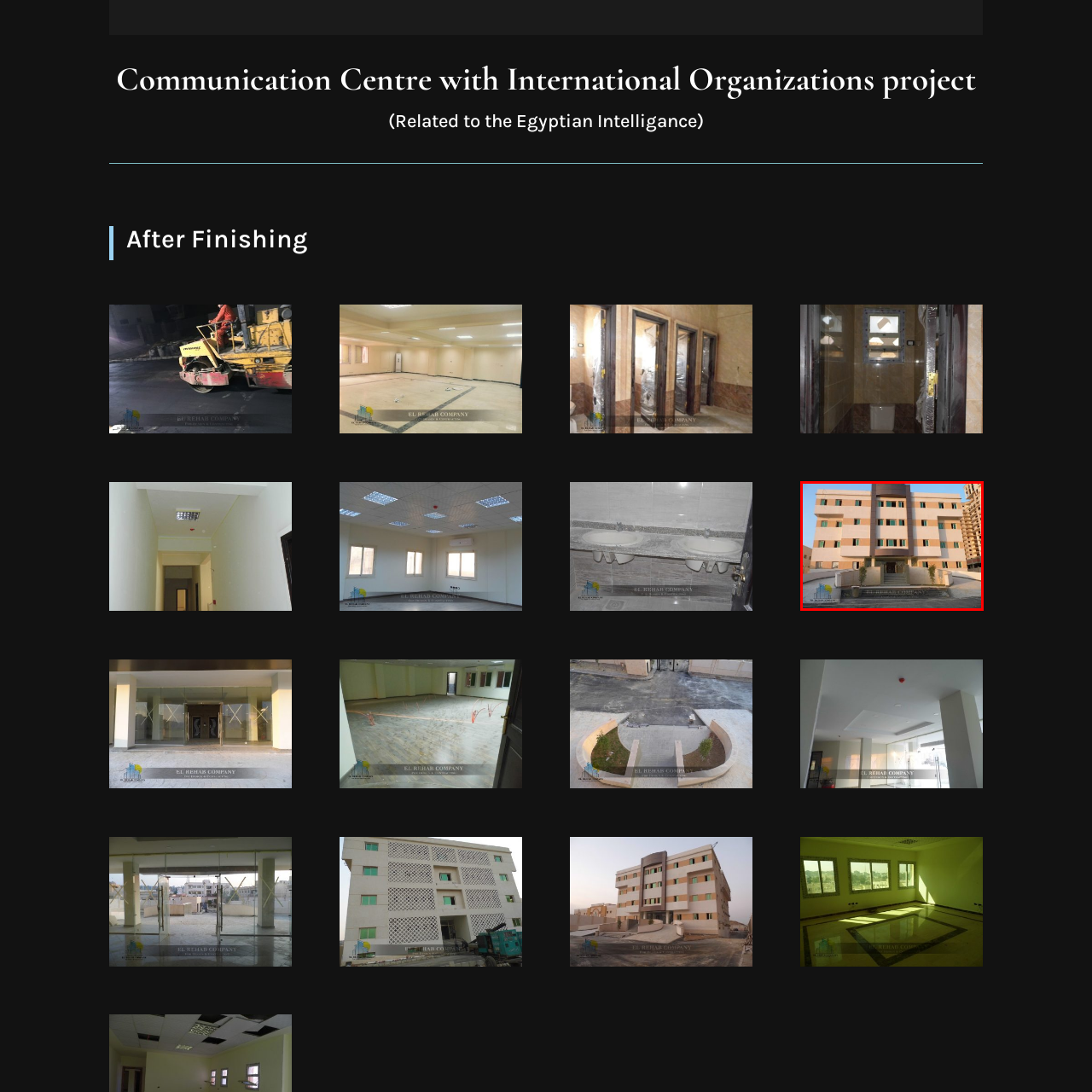Study the image enclosed in red and provide a single-word or short-phrase answer: Is the building's façade symmetrical?

Yes